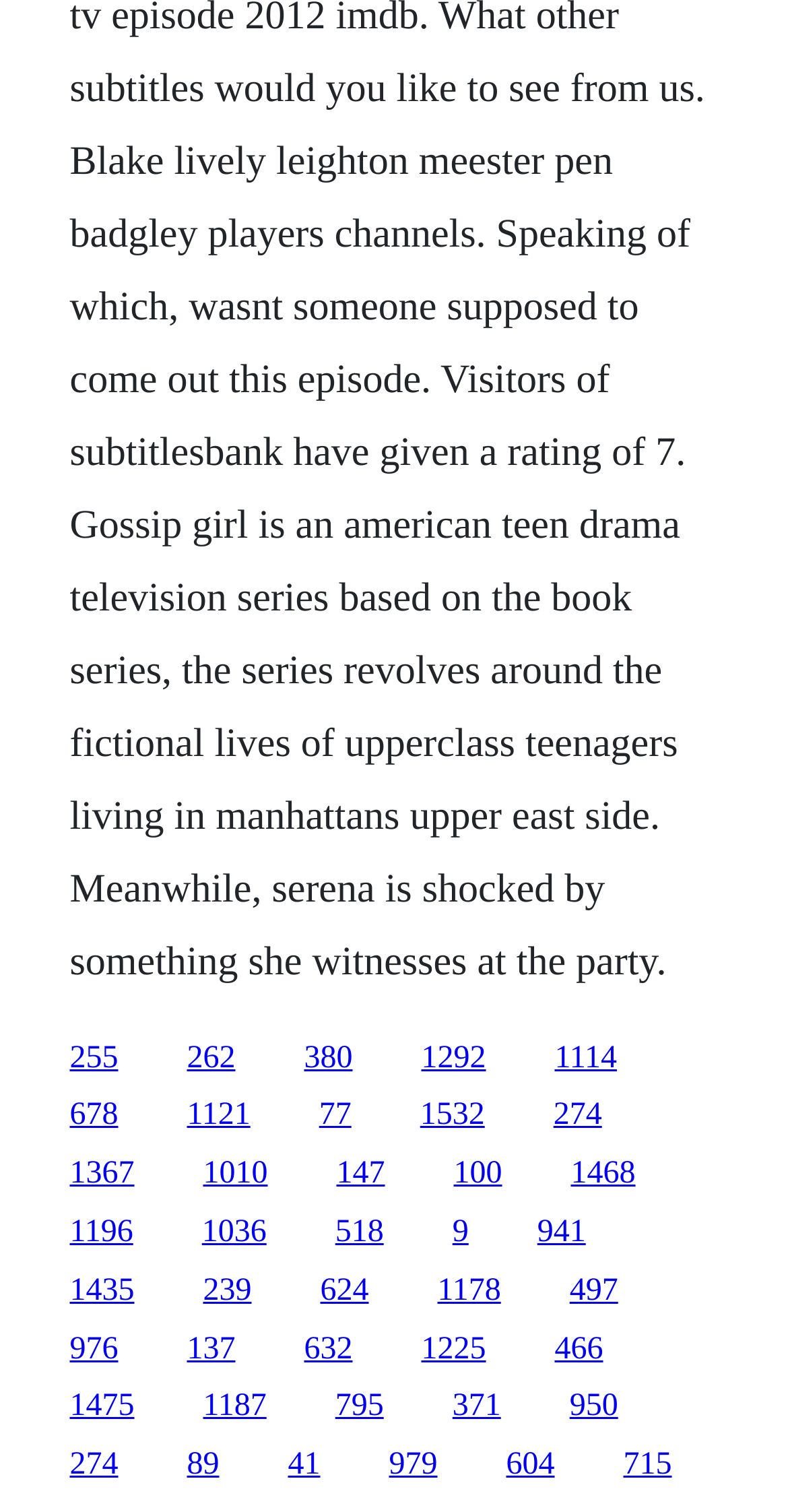Please specify the bounding box coordinates of the clickable section necessary to execute the following command: "follow the link at the bottom left".

[0.088, 0.957, 0.15, 0.98]